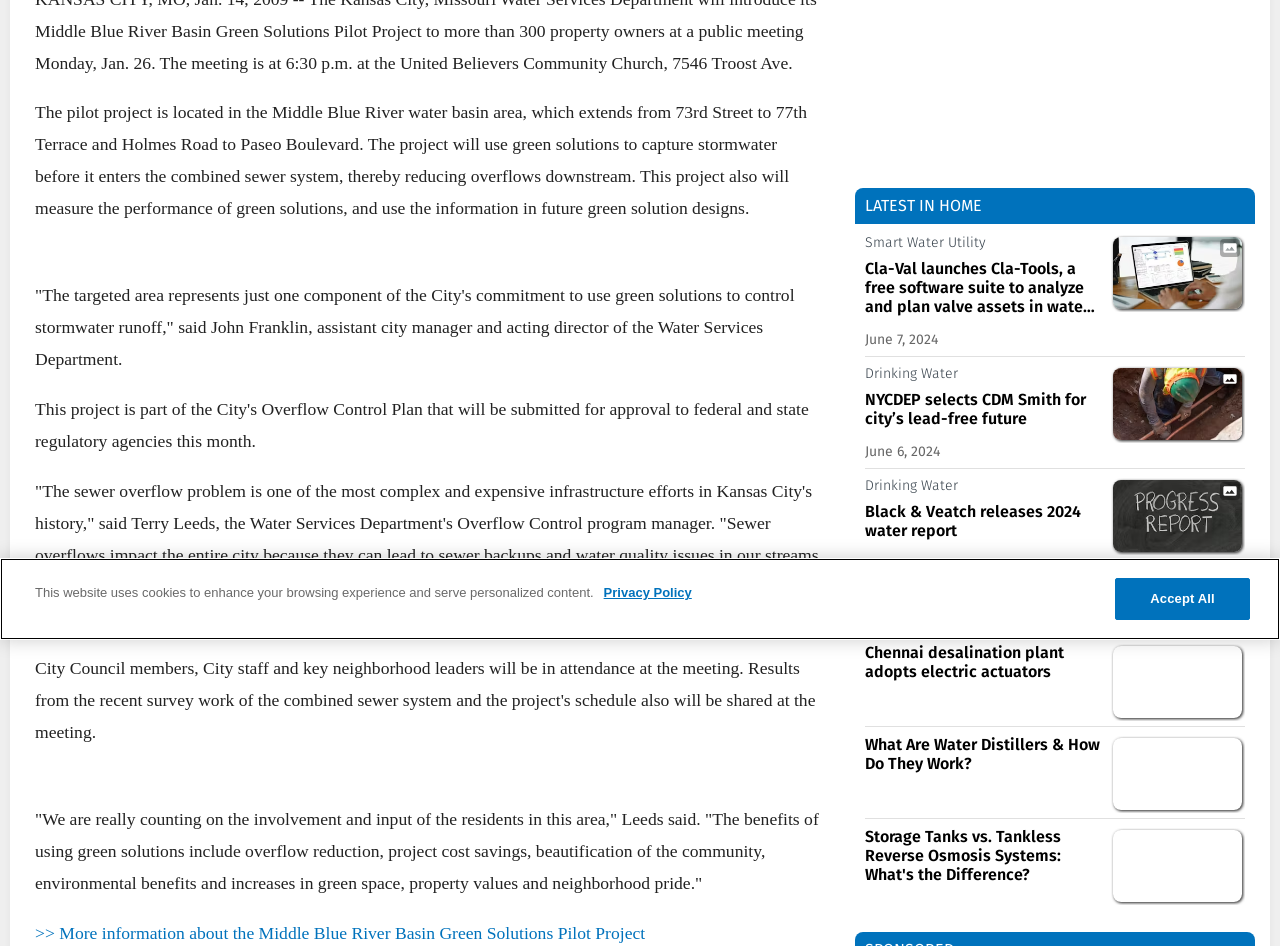Bounding box coordinates are specified in the format (top-left x, top-left y, bottom-right x, bottom-right y). All values are floating point numbers bounded between 0 and 1. Please provide the bounding box coordinate of the region this sentence describes: https://www.linkedin.com/showcase/waterworld-magazine/about/

[0.012, 0.27, 0.036, 0.301]